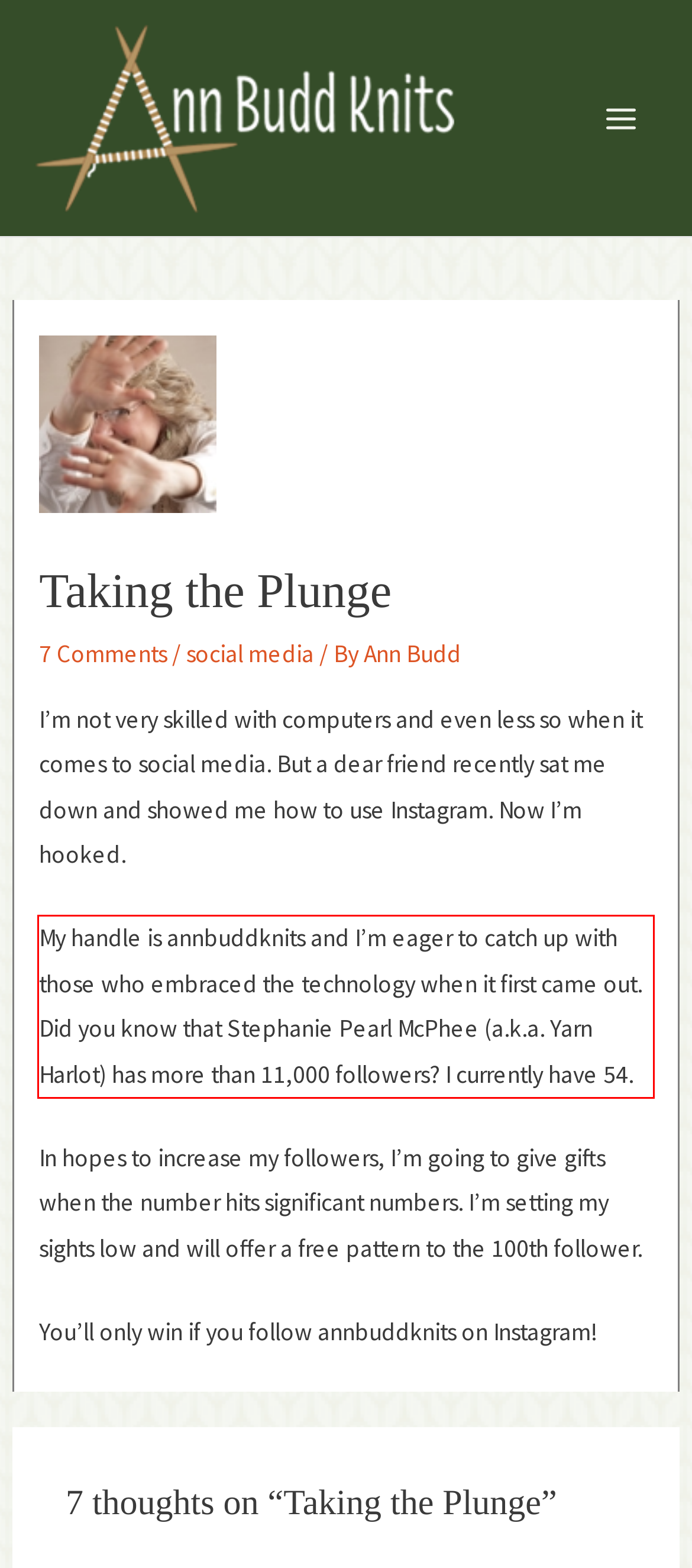You are looking at a screenshot of a webpage with a red rectangle bounding box. Use OCR to identify and extract the text content found inside this red bounding box.

My handle is annbuddknits and I’m eager to catch up with those who embraced the technology when it first came out. Did you know that Stephanie Pearl McPhee (a.k.a. Yarn Harlot) has more than 11,000 followers? I currently have 54.